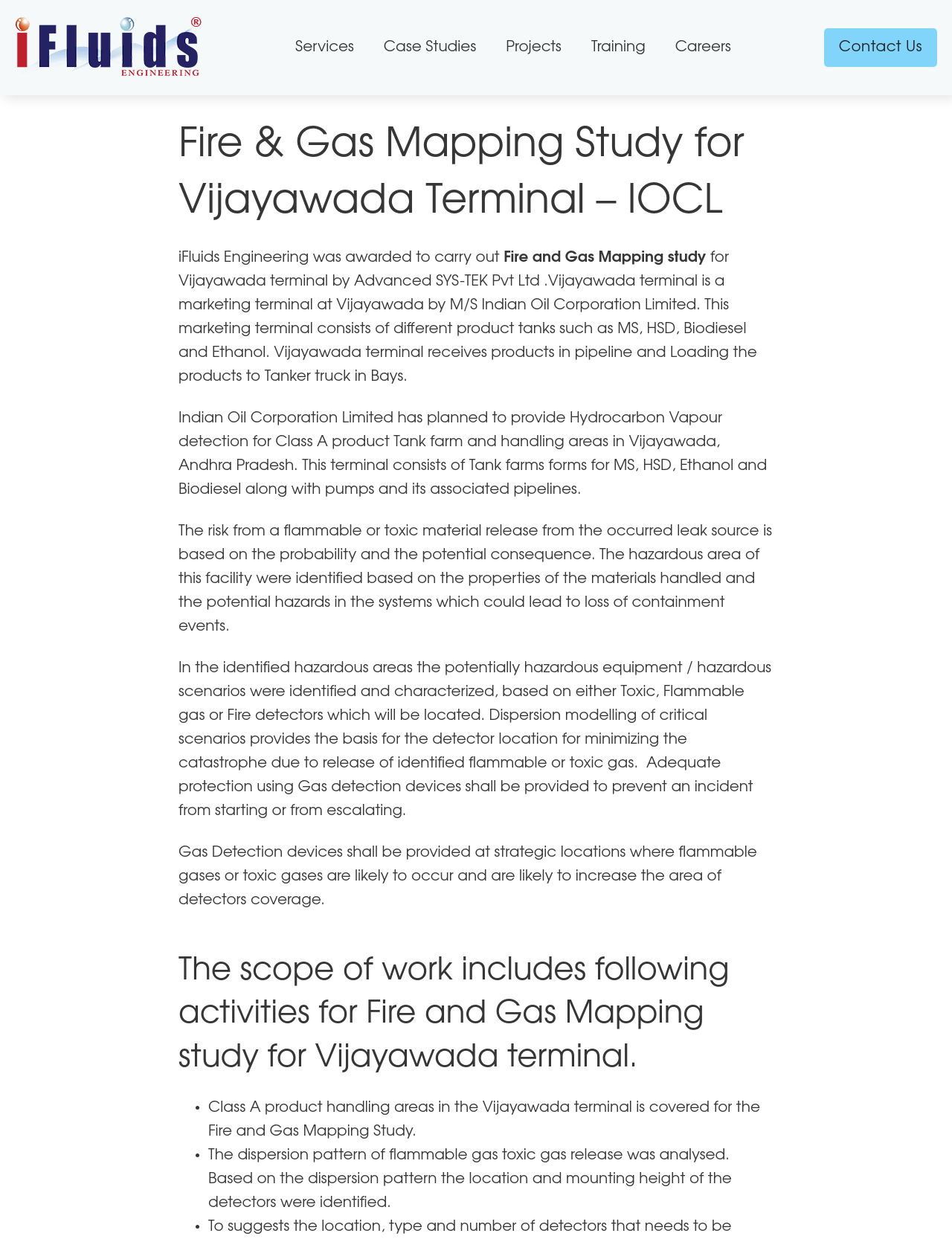Please find the bounding box coordinates for the clickable element needed to perform this instruction: "View Case Studies".

[0.403, 0.029, 0.5, 0.048]